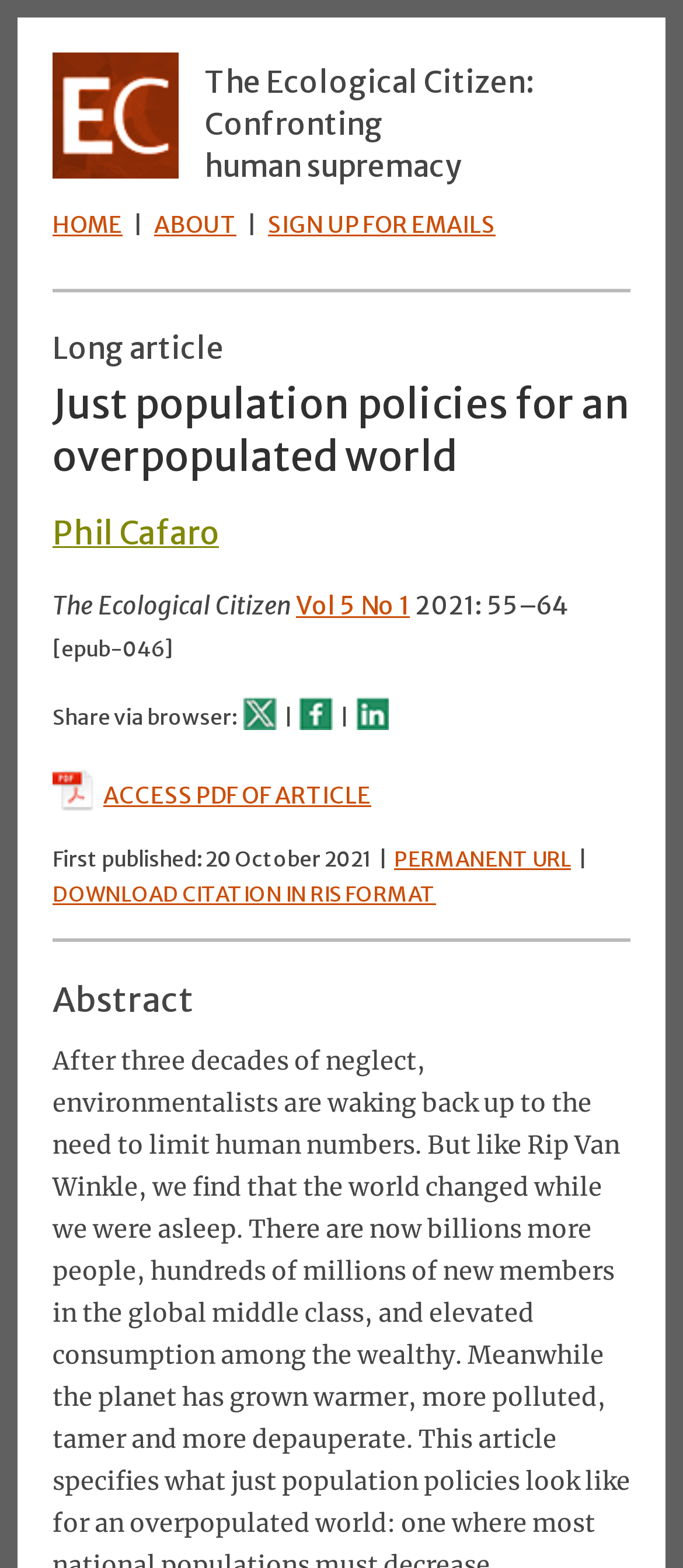Identify the bounding box for the described UI element: "HOME".

[0.077, 0.134, 0.179, 0.153]